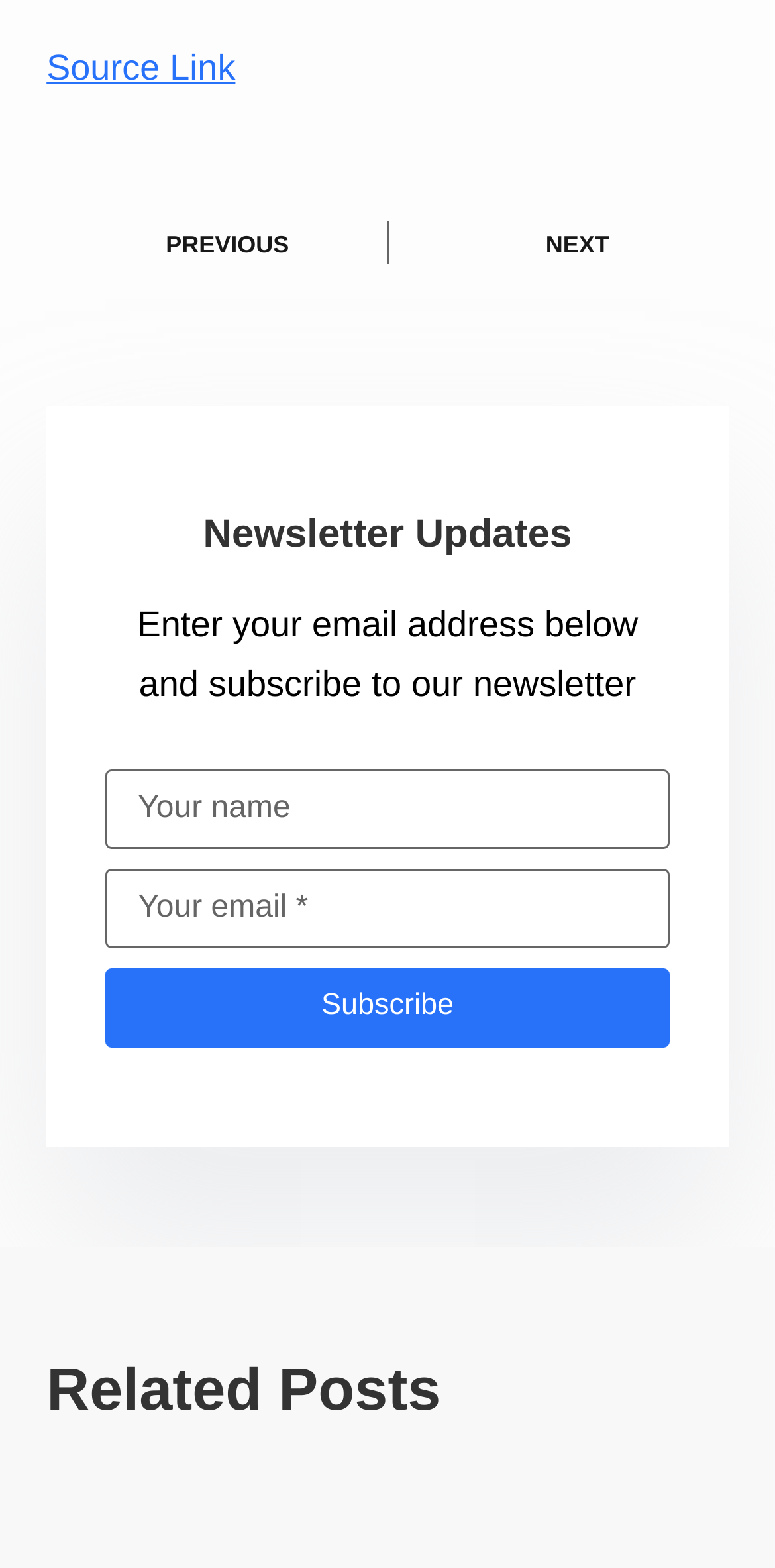Use the details in the image to answer the question thoroughly: 
What is the position of the 'NEXT' link relative to the 'PREVIOUS' link?

By comparing the x1 coordinates of the 'NEXT' link (0.535) and the 'PREVIOUS' link (0.06), we can determine that the 'NEXT' link is positioned to the right of the 'PREVIOUS' link.